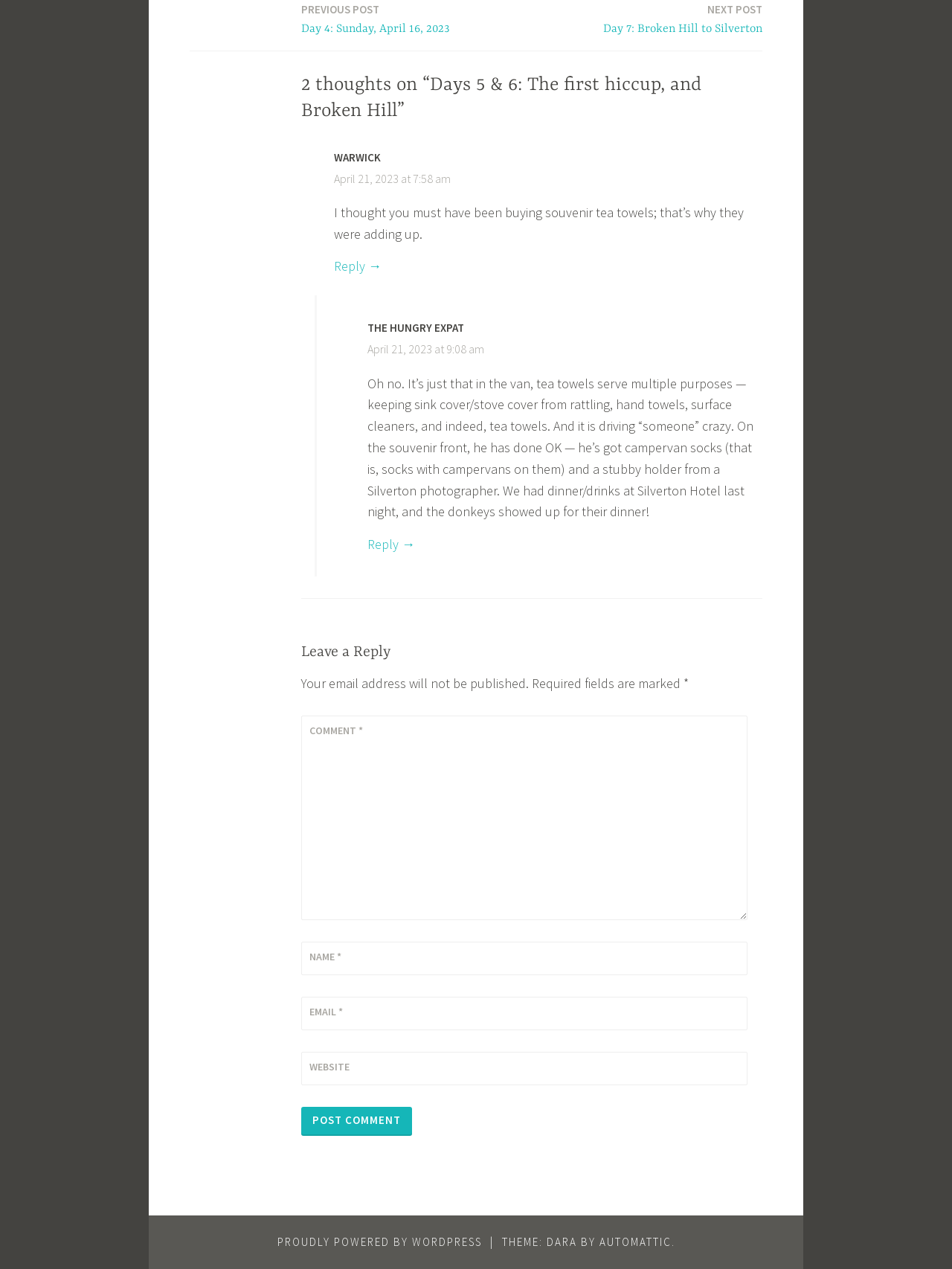Locate the bounding box coordinates of the clickable element to fulfill the following instruction: "Click on the 'NEXT POST Day 7: Broken Hill to Silverton' link". Provide the coordinates as four float numbers between 0 and 1 in the format [left, top, right, bottom].

[0.634, 0.001, 0.801, 0.032]